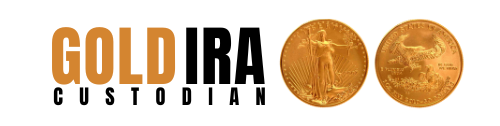Provide a comprehensive description of the image.

The image prominently features the words "GOLD IRA CUSTODIAN" in a bold and modern typography. The word "GOLD" is emphasized in a large, striking font, colored in a vibrant gold hue, symbolizing value and investment potential. The word "IRA" follows in a smaller size, and is presented in a clean, professional manner. The term "CUSTODIAN" is placed below in a sleek sans-serif font, indicating the role of a custodian in managing individual retirement accounts. On either side, there are two golden coins illustrated, enhancing the theme of financial investment and security. This visual is designed to attract attention and convey trust in gold as a solid investment choice within the context of self-directed IRAs.